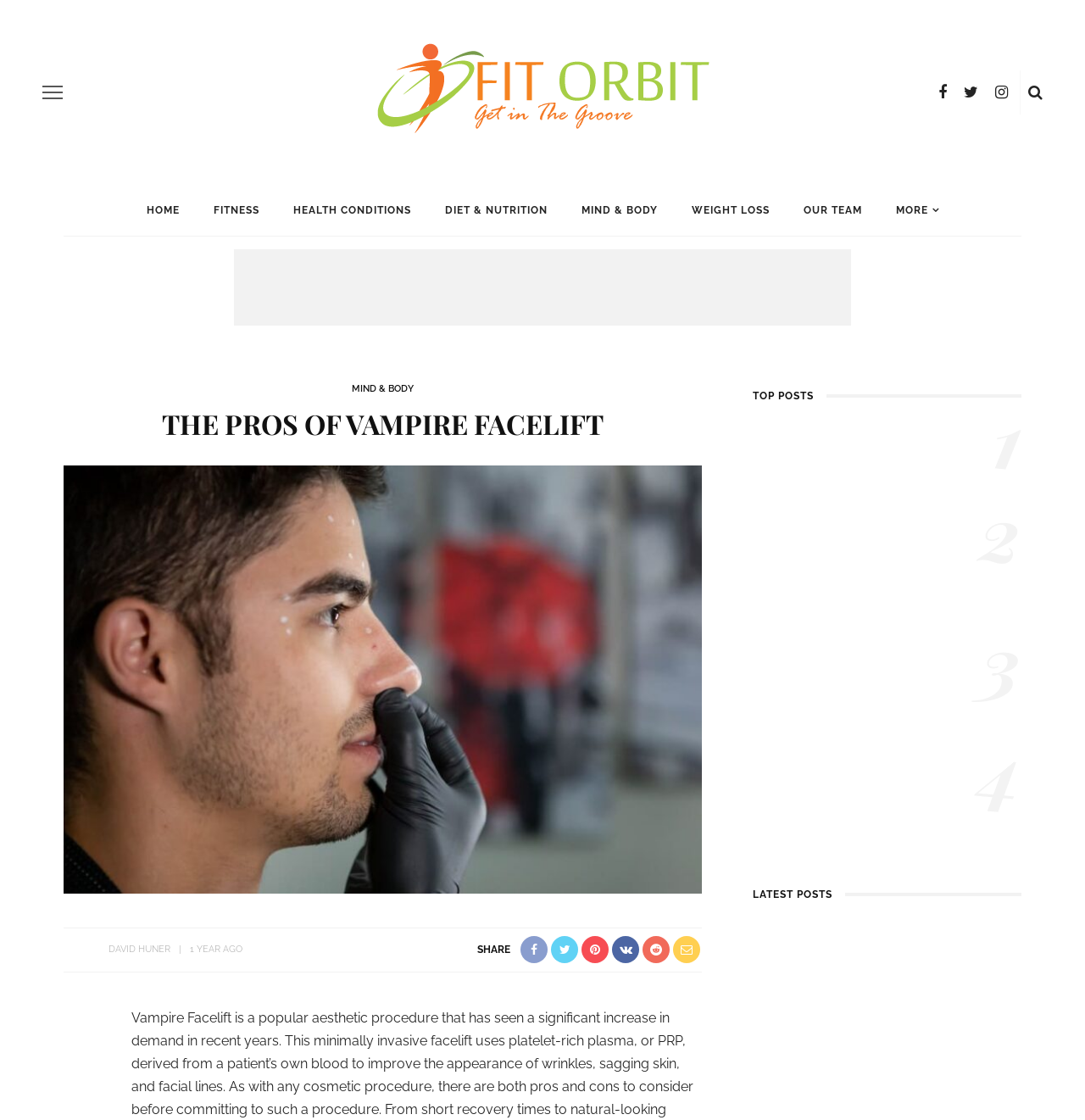What is the name of the website?
Answer the question with a single word or phrase derived from the image.

FIT Orbit